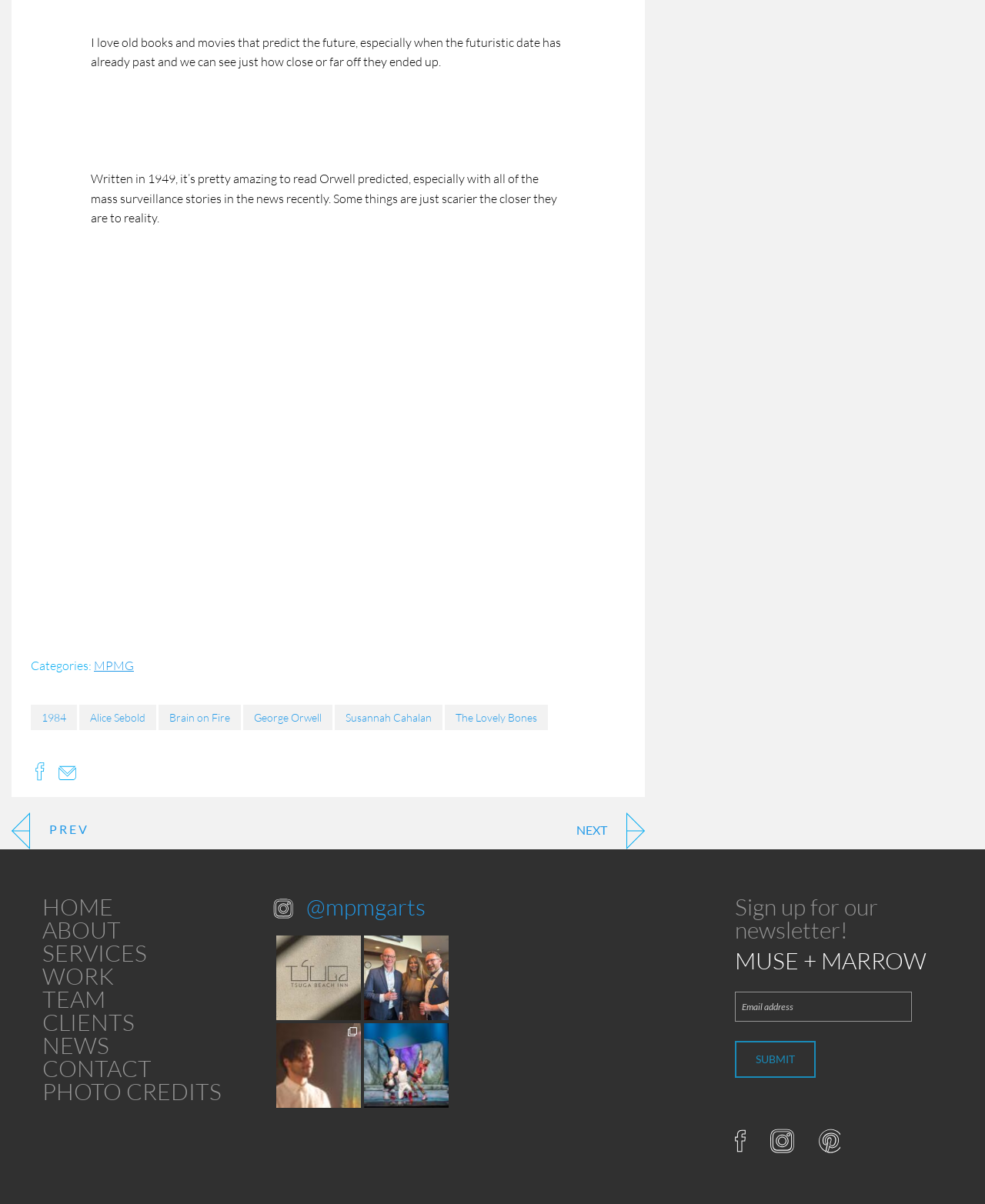What is the name of the company or organization?
Using the image, respond with a single word or phrase.

MUSE + MARROW